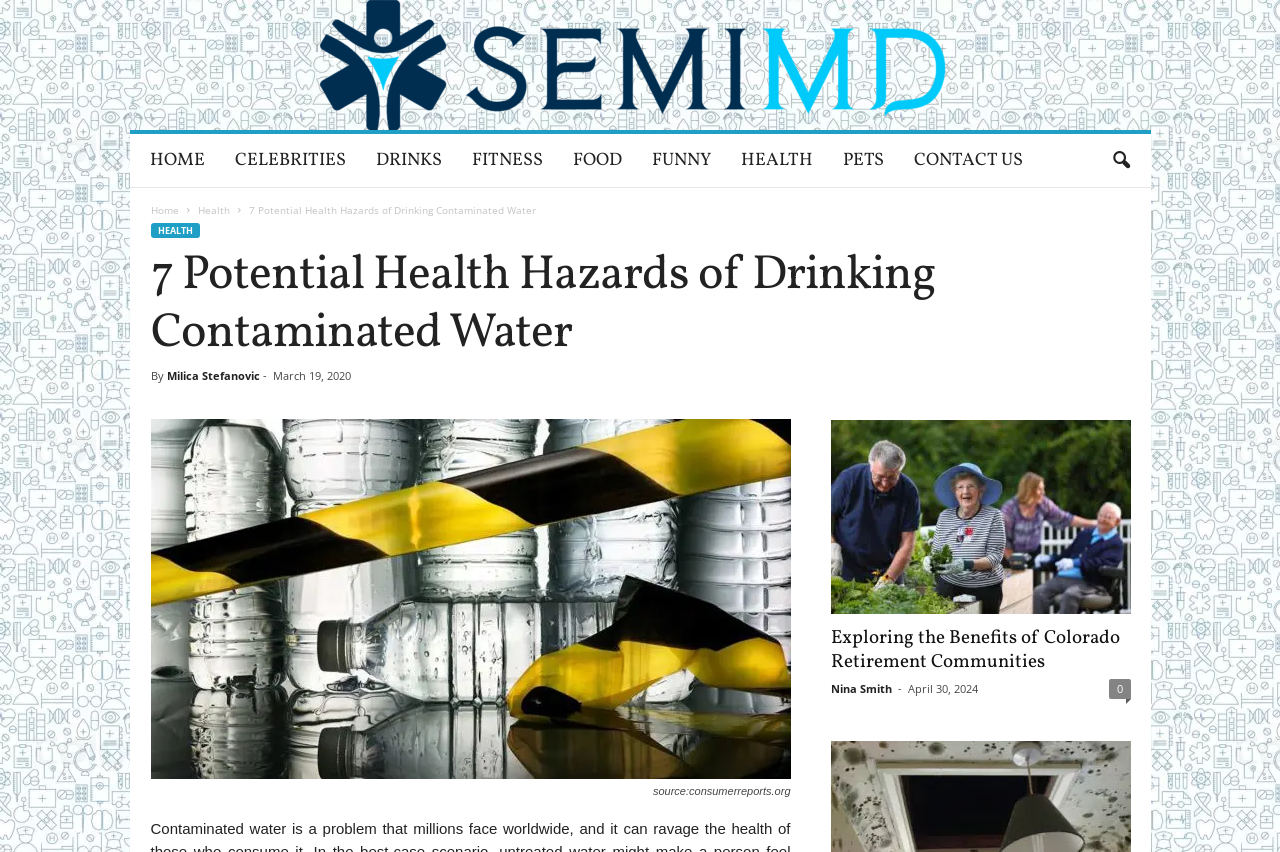From the webpage screenshot, identify the region described by Fitness. Provide the bounding box coordinates as (top-left x, top-left y, bottom-right x, bottom-right y), with each value being a floating point number between 0 and 1.

[0.357, 0.157, 0.436, 0.219]